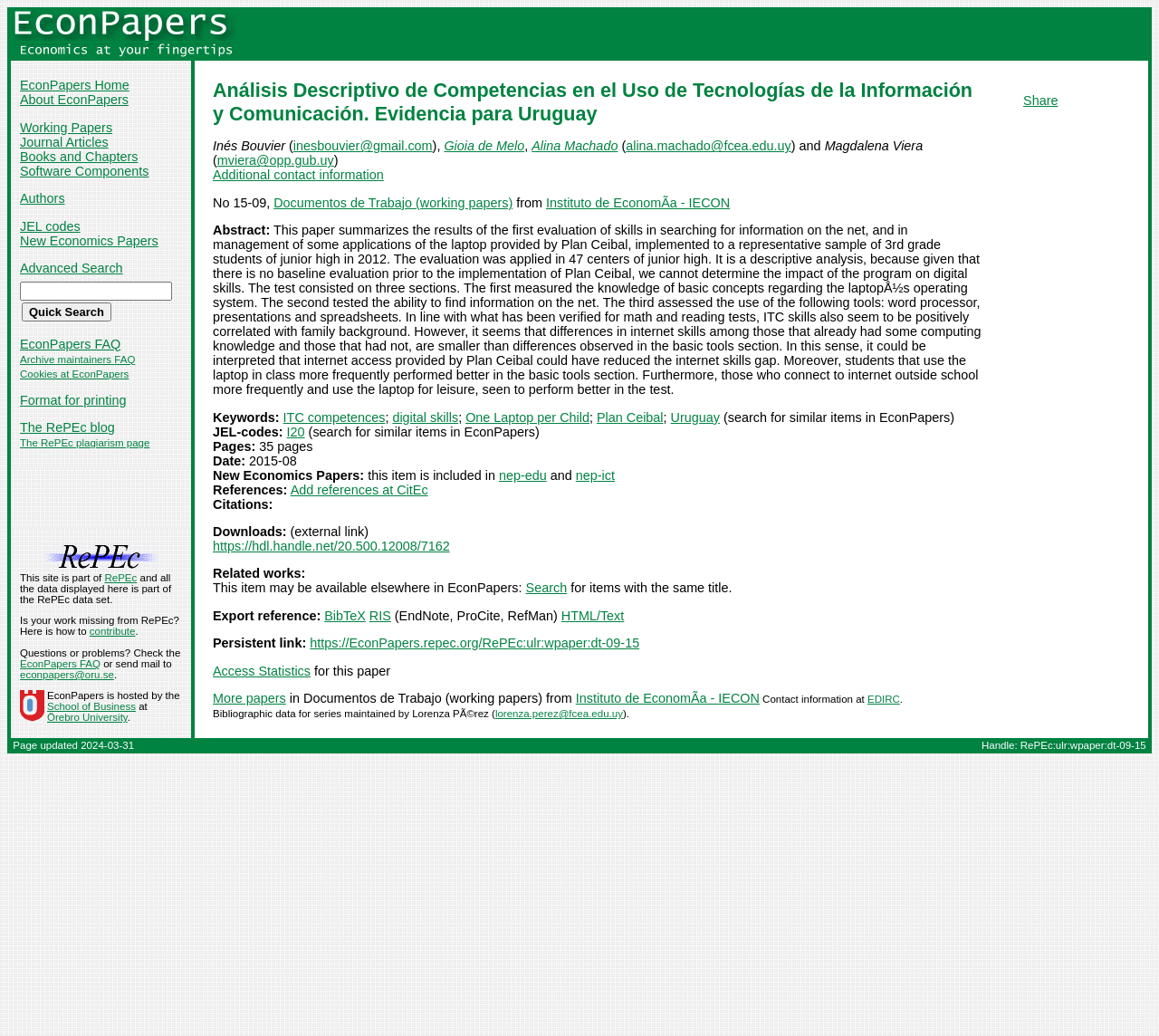Extract the bounding box coordinates for the UI element described as: "Documentos de Trabajo (working papers)".

[0.236, 0.189, 0.442, 0.203]